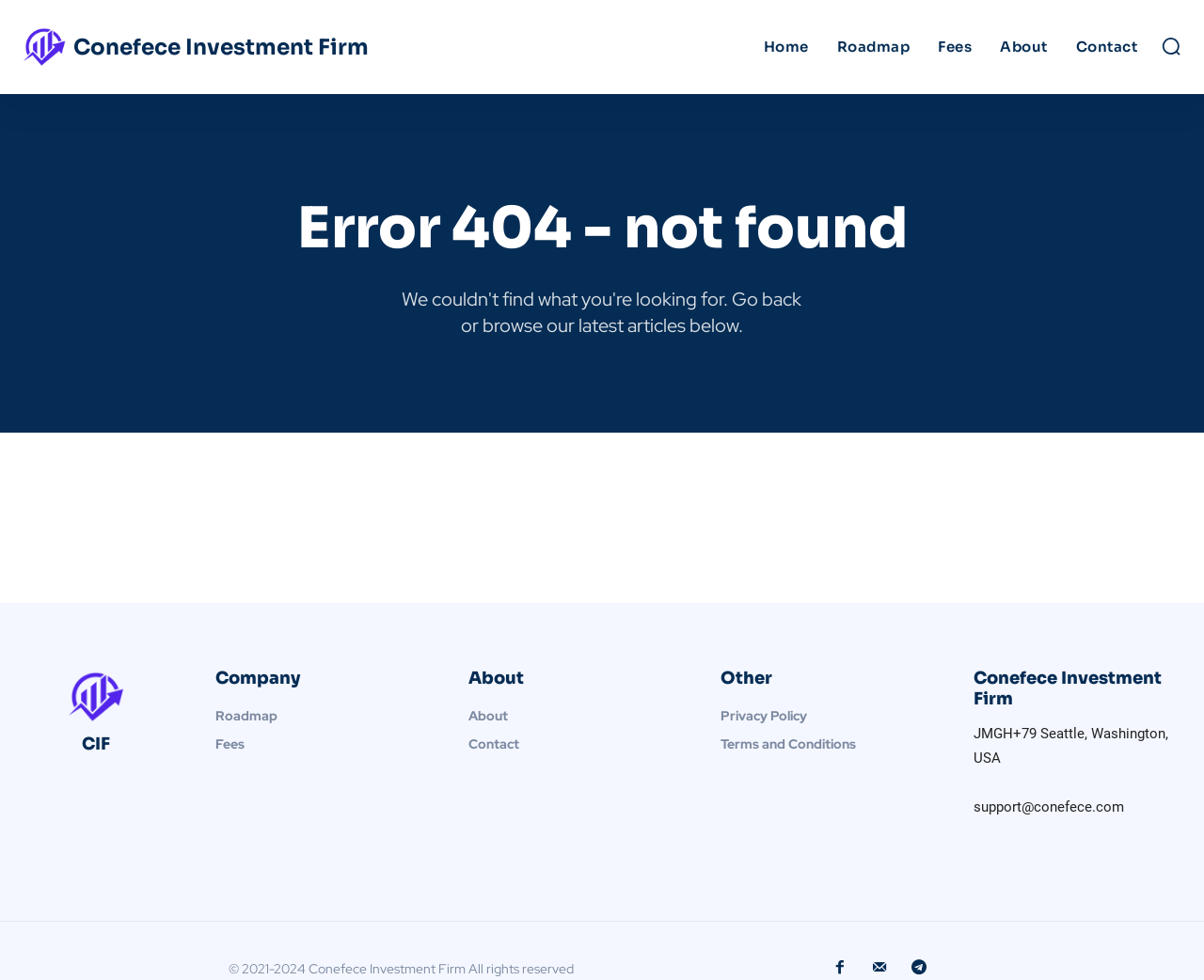Please locate the bounding box coordinates of the element that should be clicked to achieve the given instruction: "go to home page".

[0.626, 0.0, 0.679, 0.096]